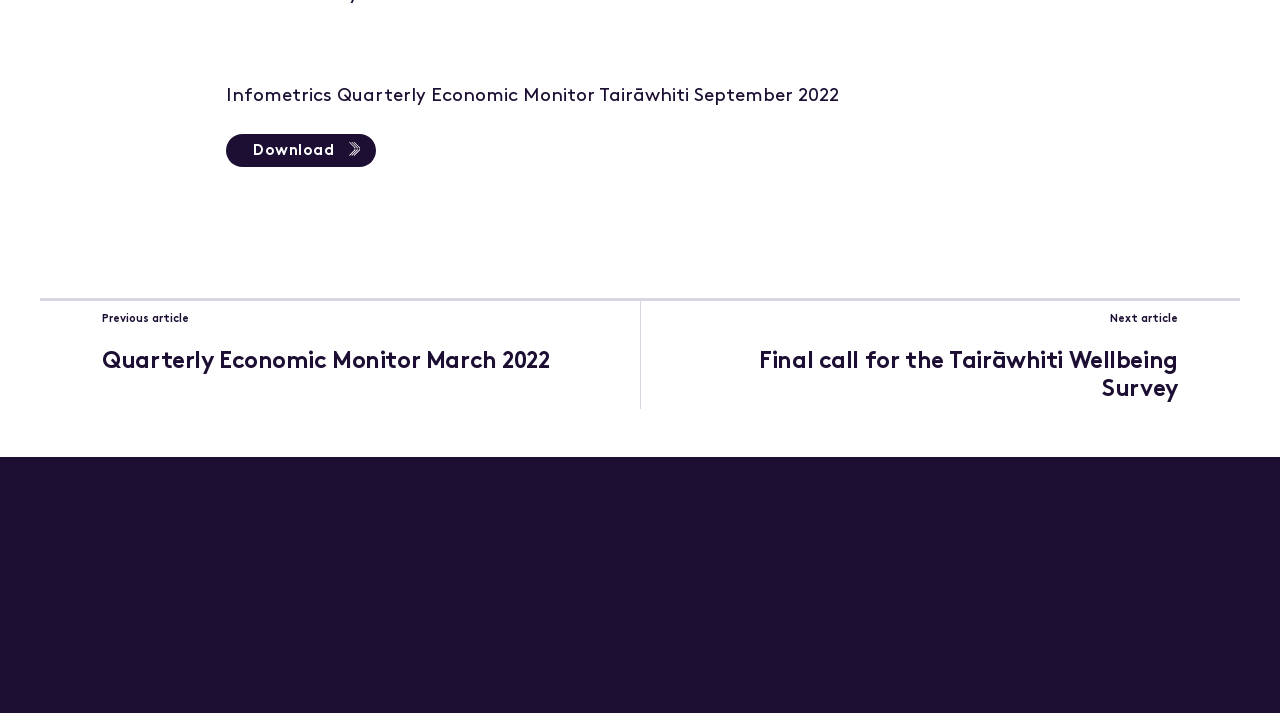What is the title of the Quarterly Economic Monitor? Based on the image, give a response in one word or a short phrase.

September 2022